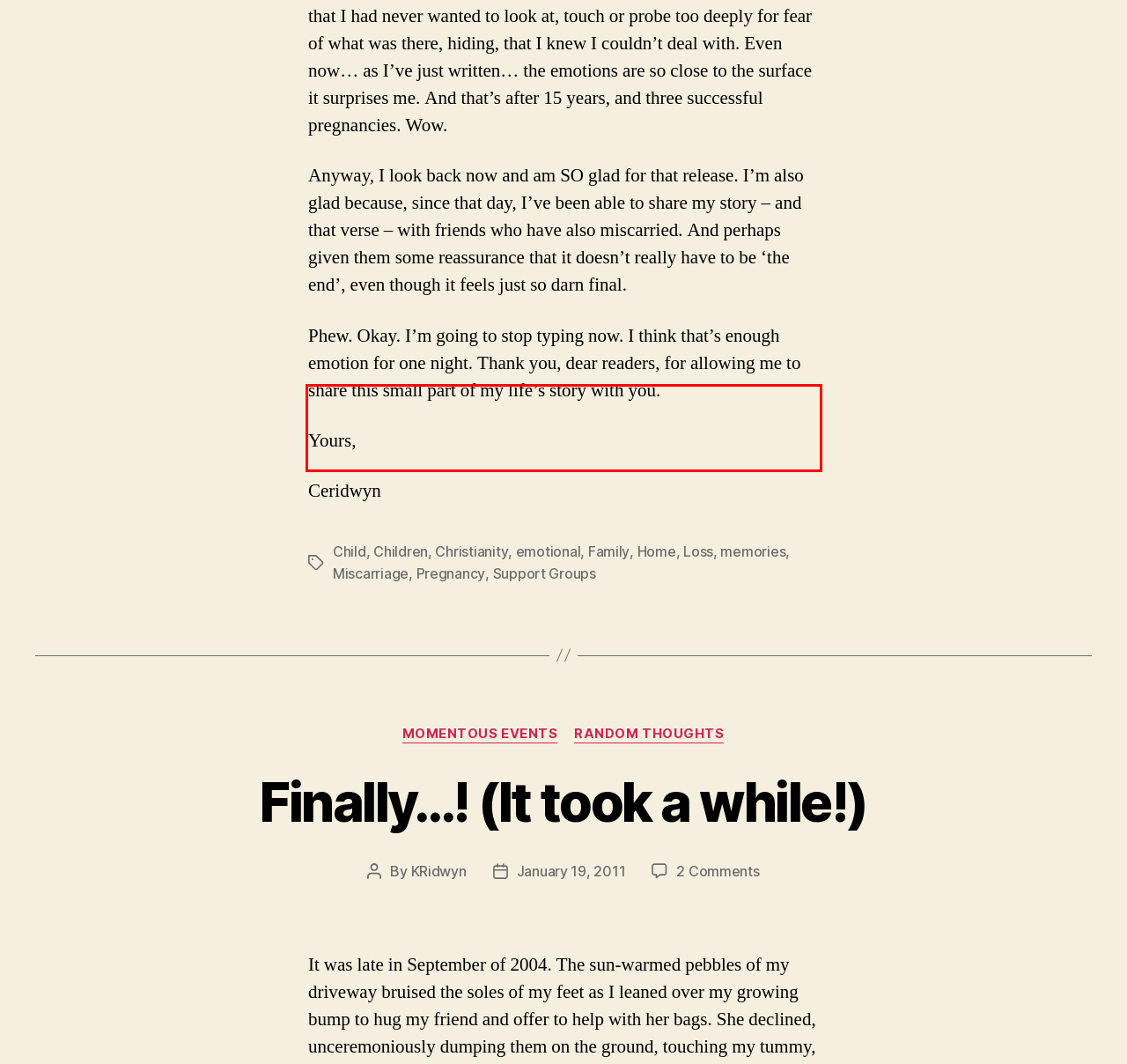Within the screenshot of the webpage, there is a red rectangle. Please recognize and generate the text content inside this red bounding box.

Phew. Okay. I’m going to stop typing now. I think that’s enough emotion for one night. Thank you, dear readers, for allowing me to share this small part of my life’s story with you.